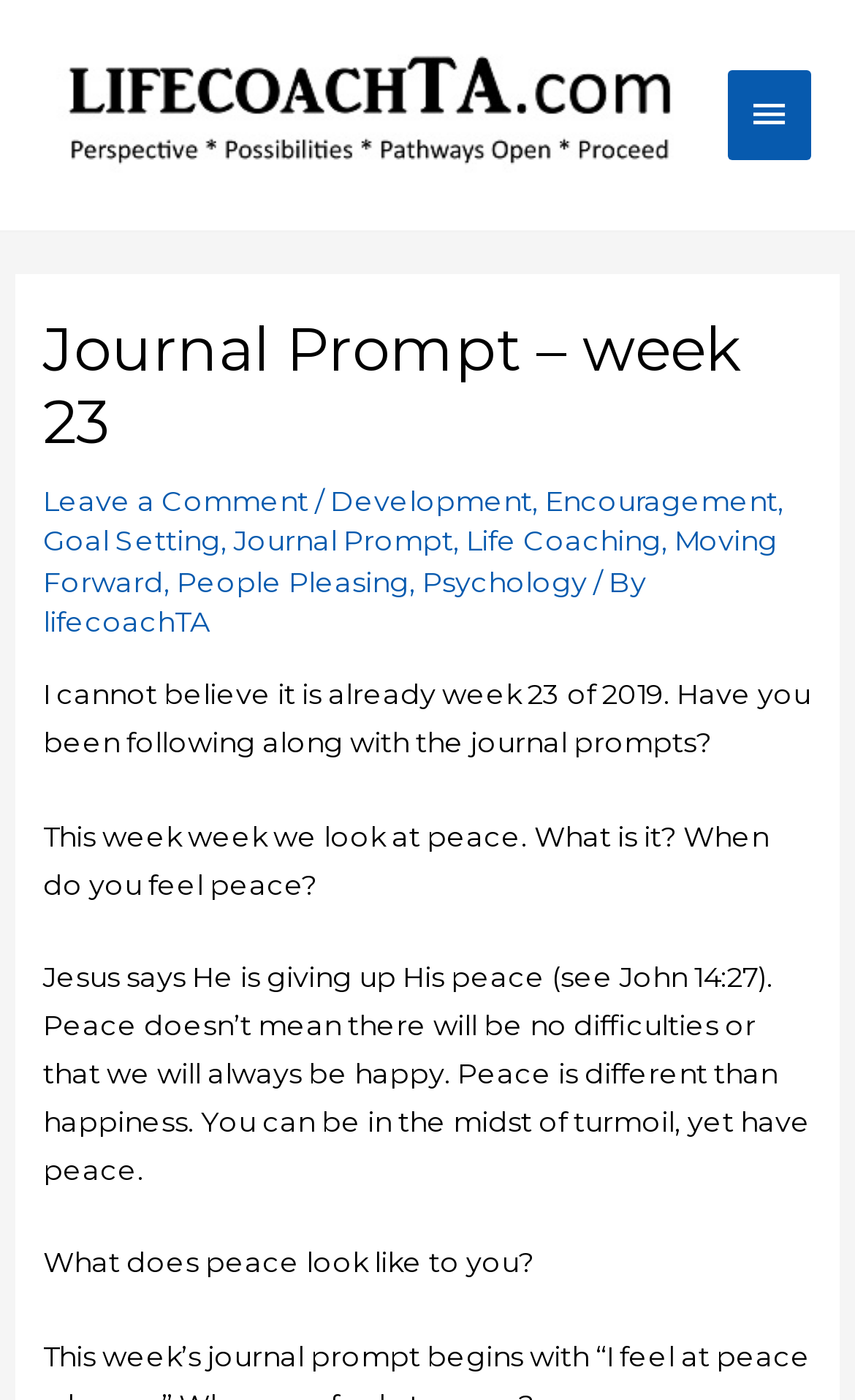Determine the bounding box coordinates of the section I need to click to execute the following instruction: "Click the Journal Prompt link". Provide the coordinates as four float numbers between 0 and 1, i.e., [left, top, right, bottom].

[0.273, 0.375, 0.53, 0.398]